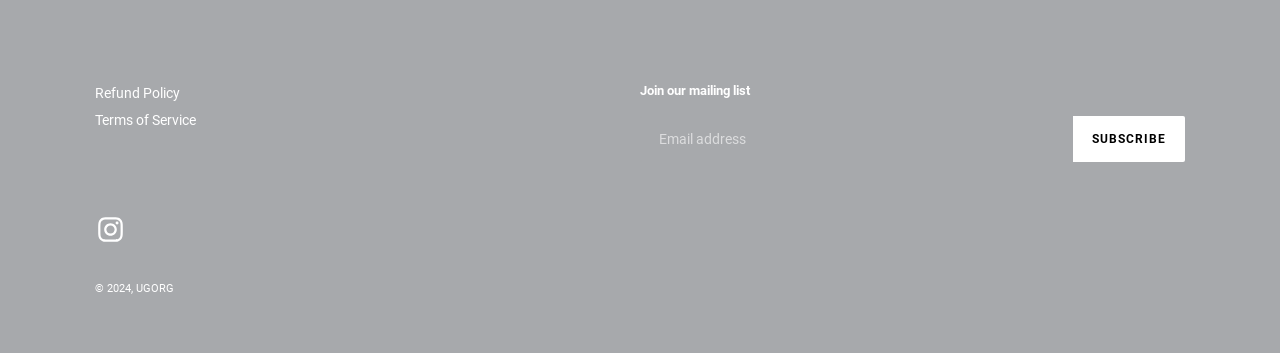Bounding box coordinates are specified in the format (top-left x, top-left y, bottom-right x, bottom-right y). All values are floating point numbers bounded between 0 and 1. Please provide the bounding box coordinate of the region this sentence describes: Terms of Service

[0.074, 0.318, 0.153, 0.363]